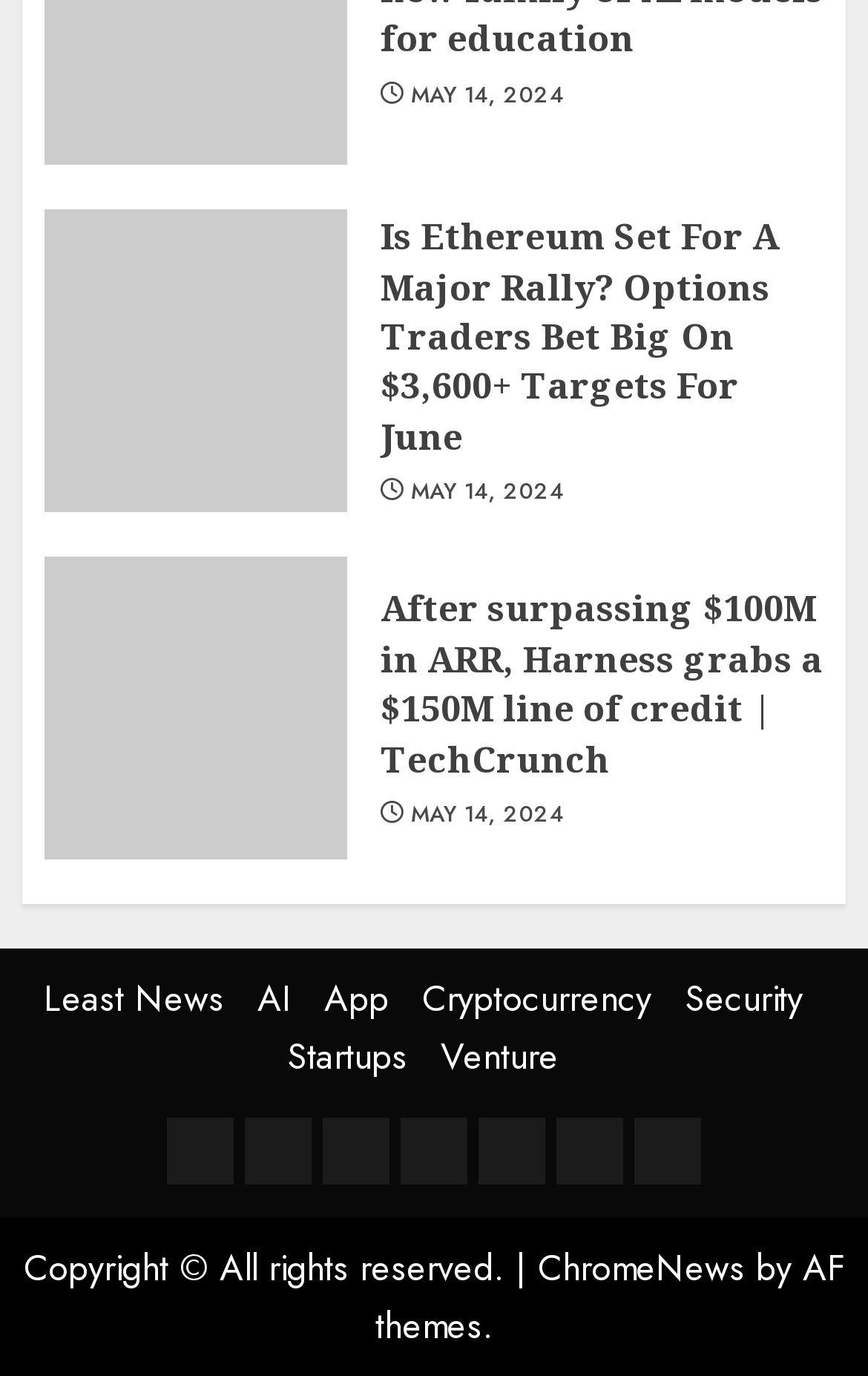What is the name of the website?
Please provide a comprehensive and detailed answer to the question.

I found a link at the bottom of the webpage with the text 'ChromeNews', which is likely to be the name of the website.